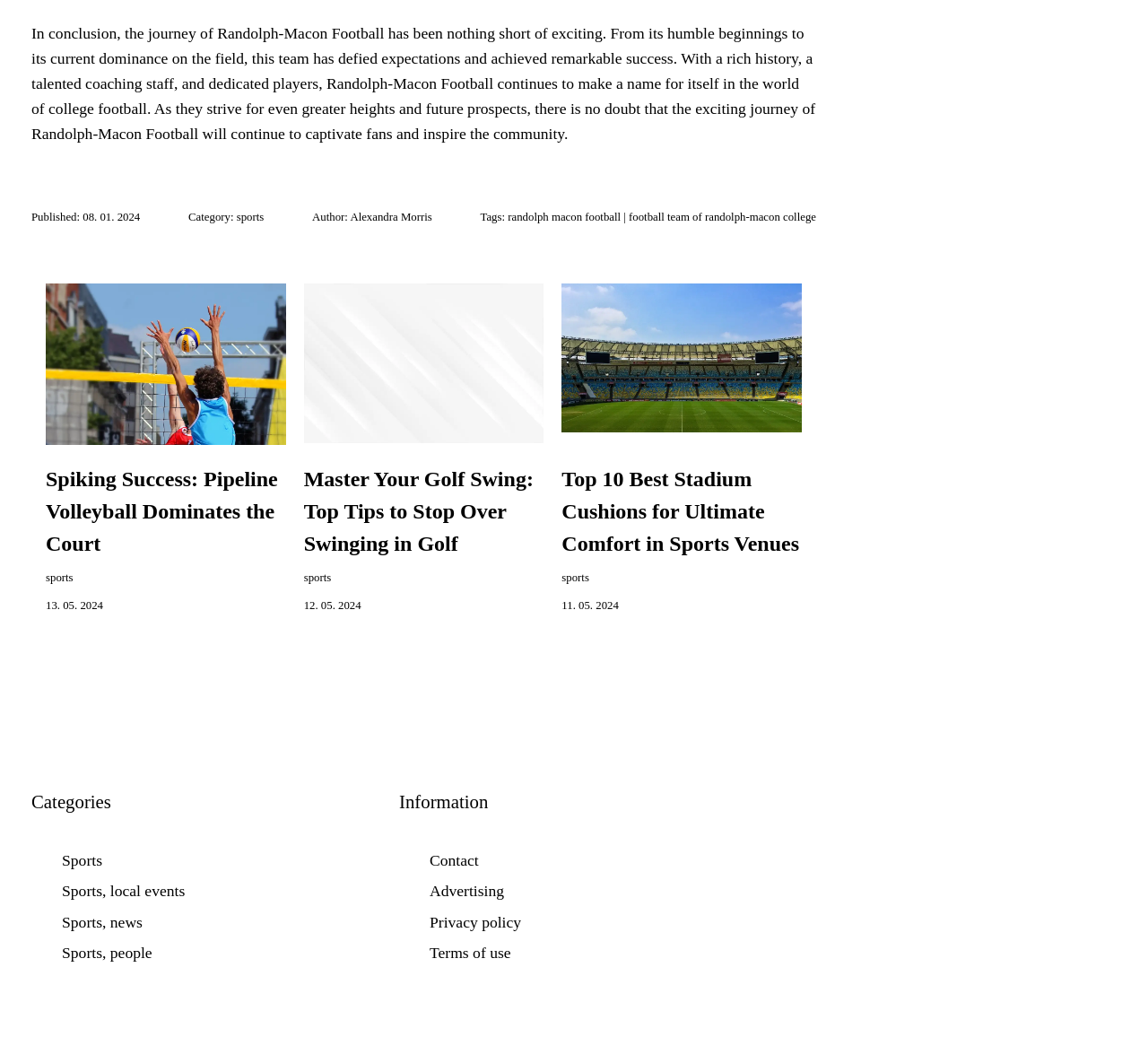Locate the bounding box coordinates of the area that needs to be clicked to fulfill the following instruction: "View the article about How To Stop Over Swinging In Golf". The coordinates should be in the format of four float numbers between 0 and 1, namely [left, top, right, bottom].

[0.265, 0.34, 0.474, 0.357]